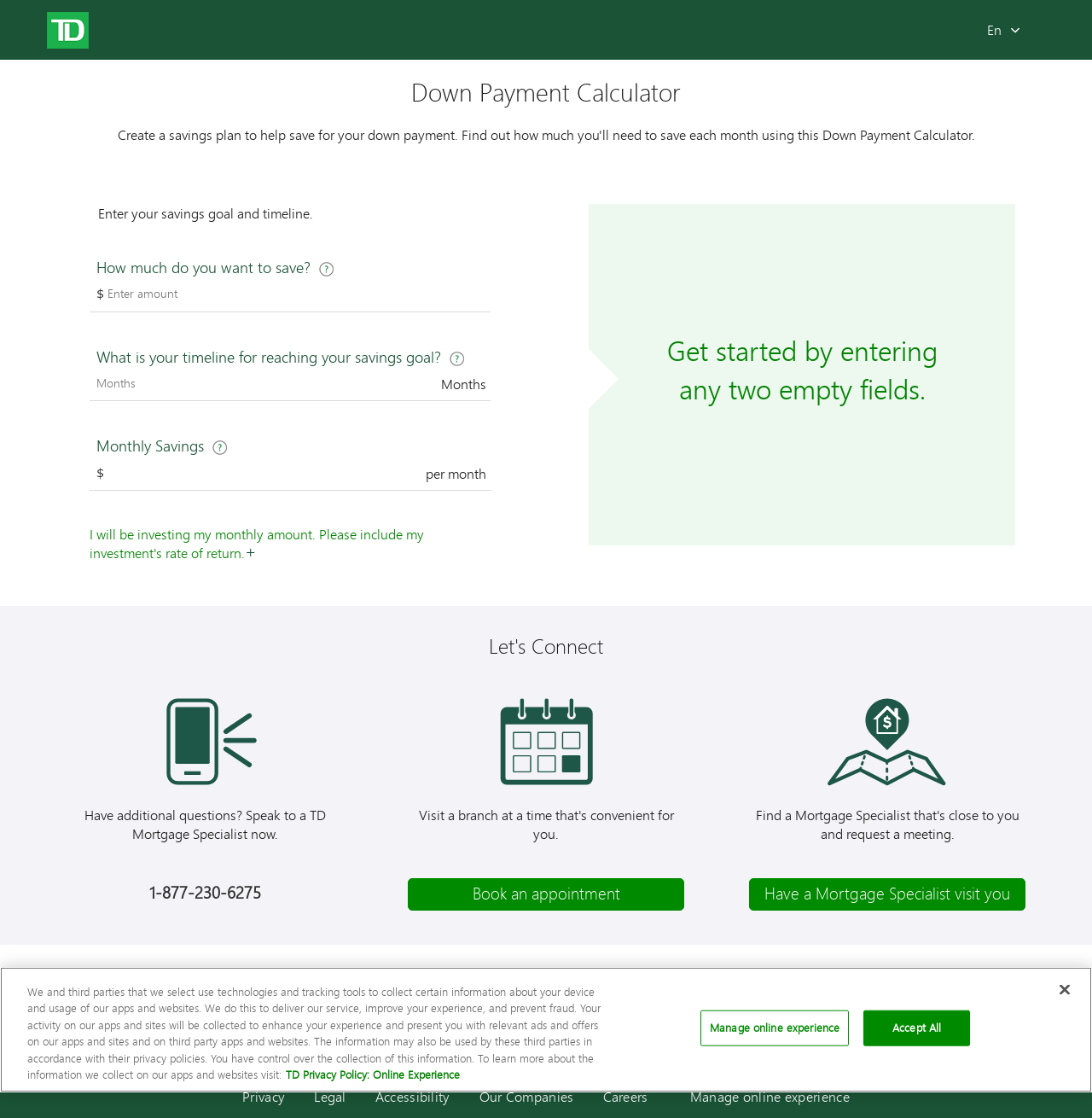Can you give a detailed response to the following question using the information from the image? What is the minimum value for the timeline?

I found the answer by examining the spinbutton element 'What is your timeline for reaching your savings goal? View more information' which has a valuemin attribute set to 1, indicating that the minimum value for the timeline is 1.